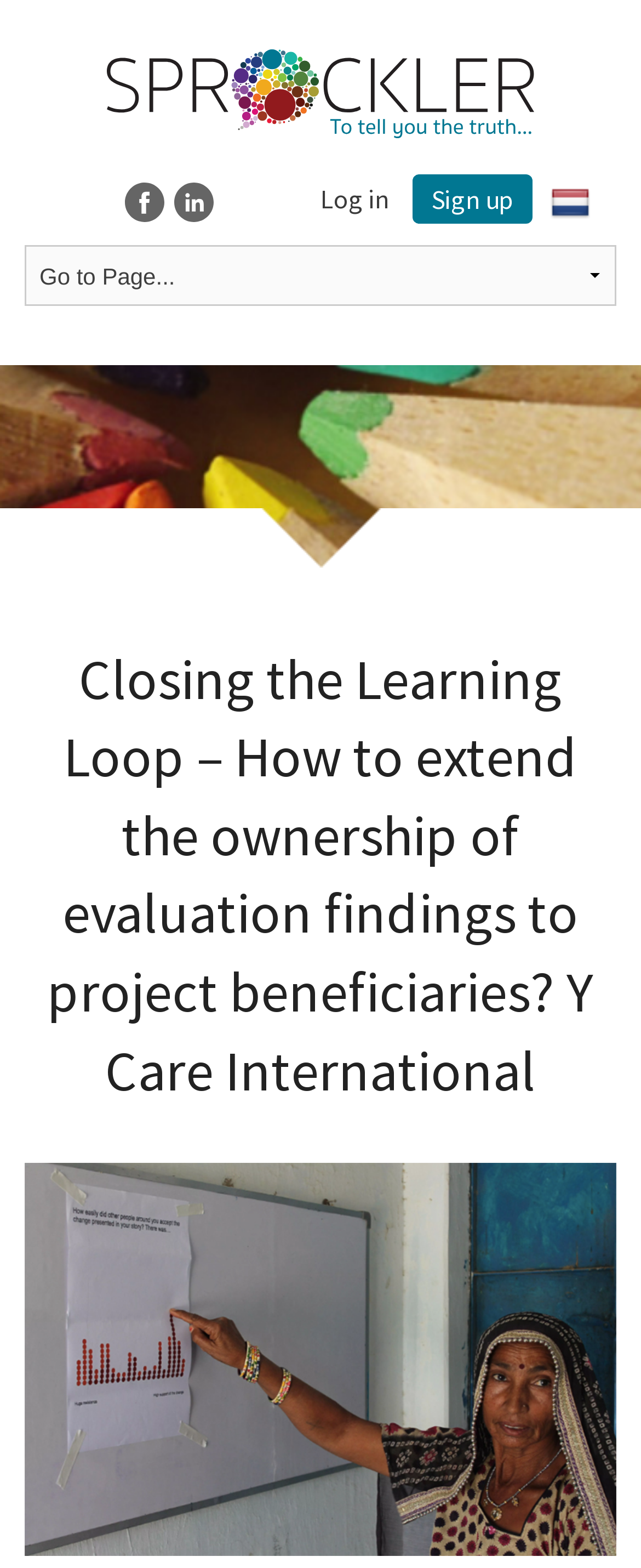Locate the UI element that matches the description parent_node: Log in Sign up in the webpage screenshot. Return the bounding box coordinates in the format (top-left x, top-left y, bottom-right x, bottom-right y), with values ranging from 0 to 1.

[0.838, 0.116, 0.92, 0.137]